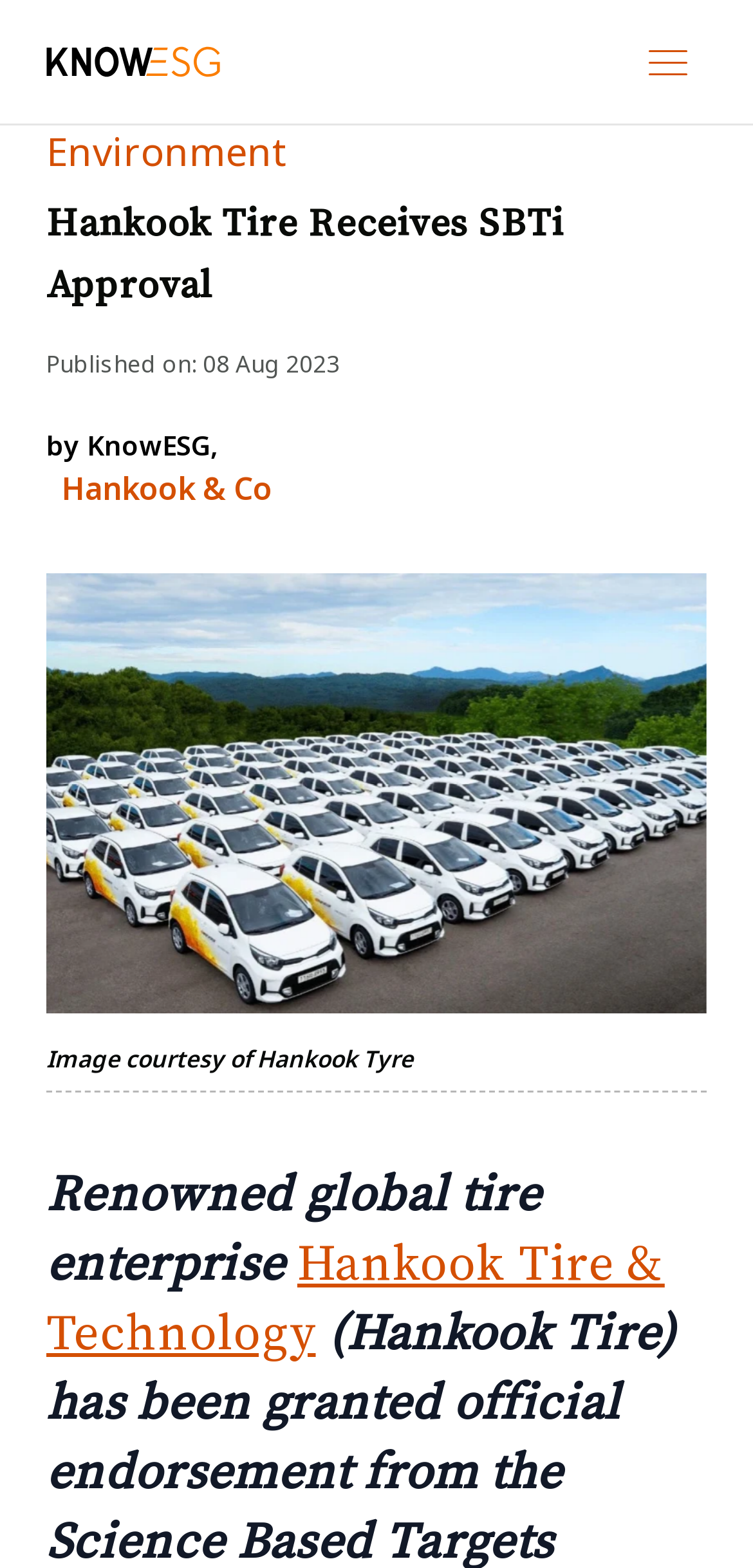Given the element description Open main menu, specify the bounding box coordinates of the corresponding UI element in the format (top-left x, top-left y, bottom-right x, bottom-right y). All values must be between 0 and 1.

[0.836, 0.015, 0.938, 0.064]